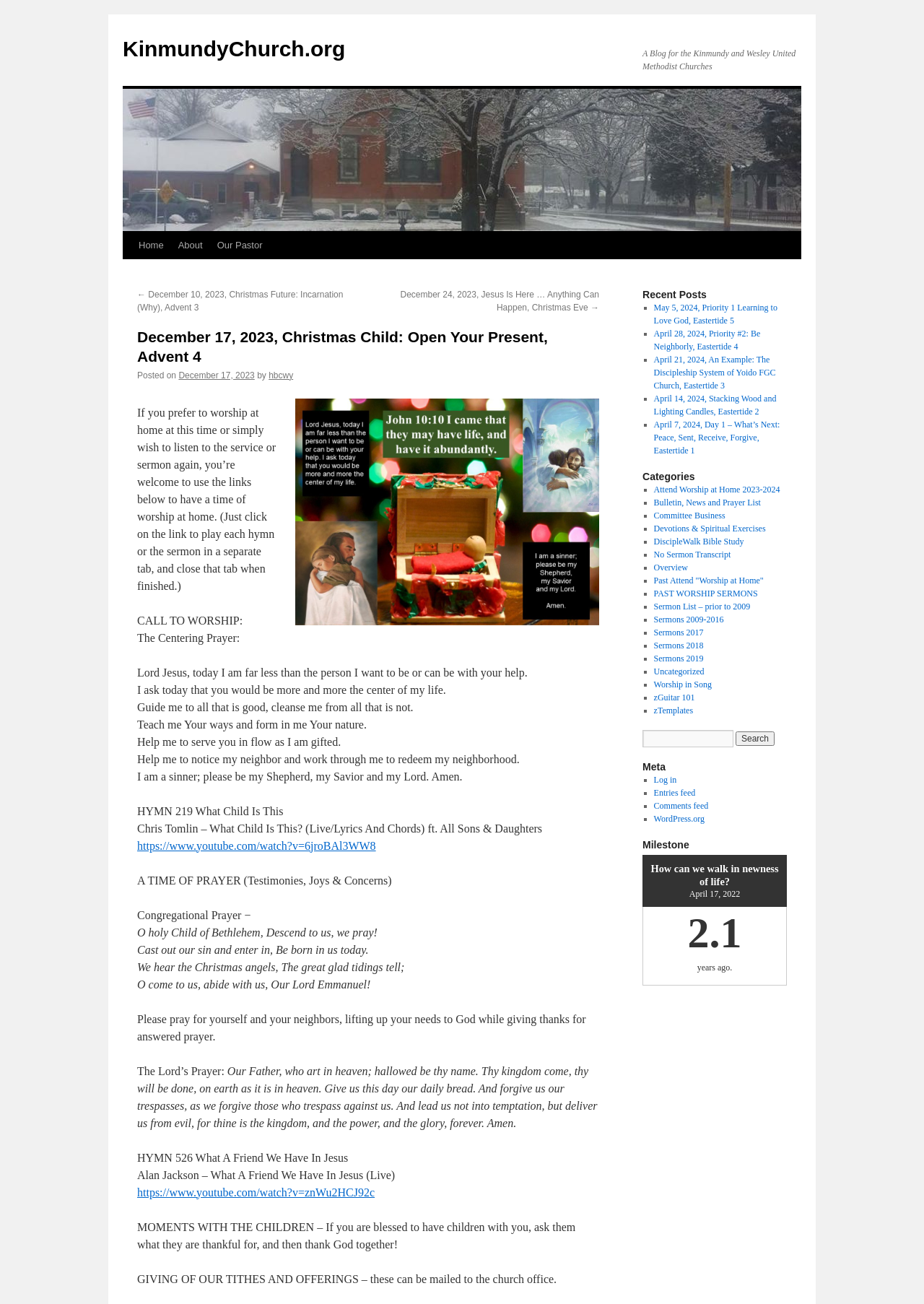Please identify the bounding box coordinates of the element's region that I should click in order to complete the following instruction: "Read the 'Recent Posts' section". The bounding box coordinates consist of four float numbers between 0 and 1, i.e., [left, top, right, bottom].

[0.695, 0.221, 0.852, 0.231]